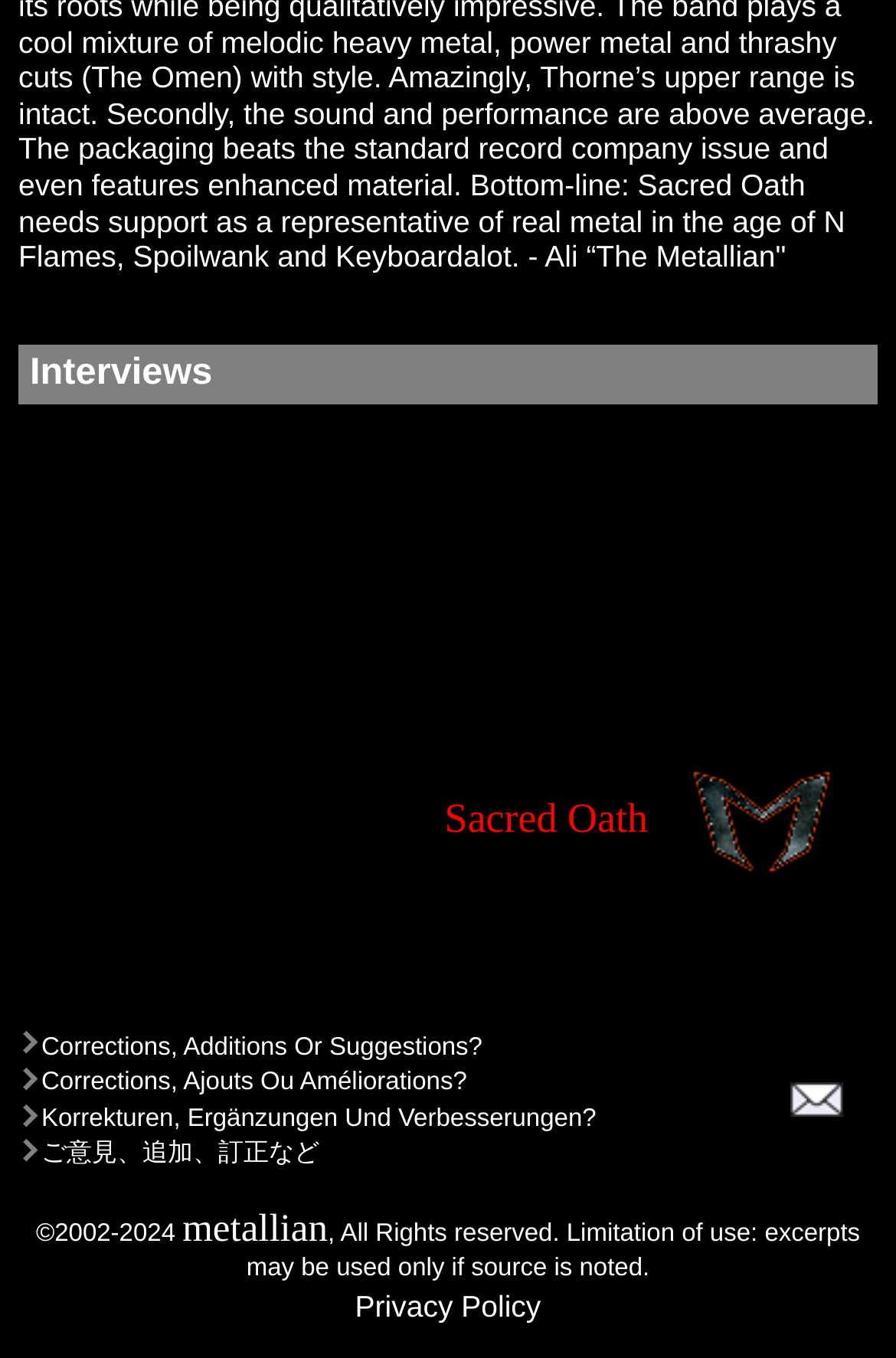Give a one-word or one-phrase response to the question:
What is the name of the interview?

Sacred Oath